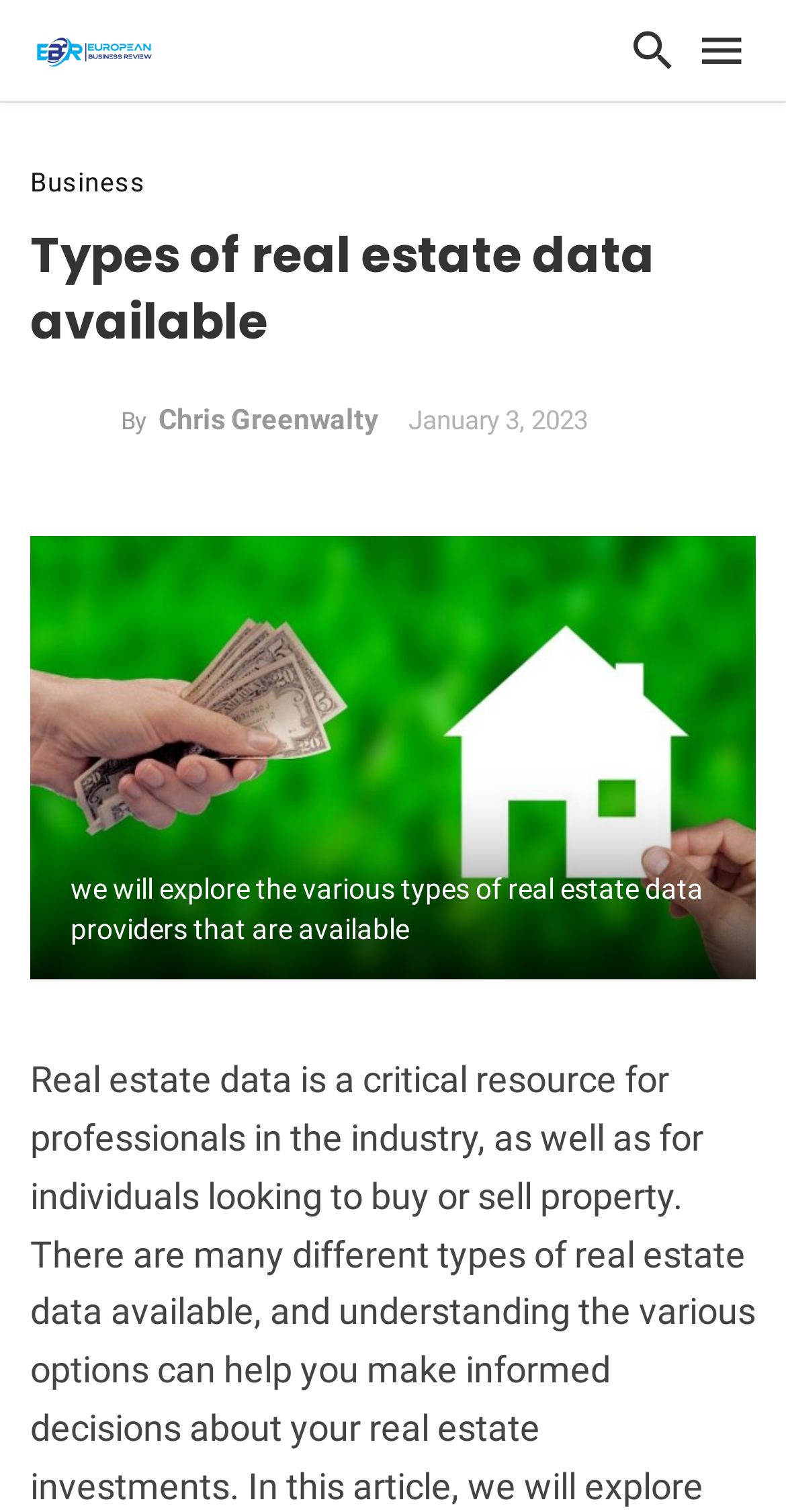Provide a comprehensive description of the webpage.

The webpage is titled "Types of real estate data available - European Business Review" and has a mobile logo at the top left corner. To the right of the mobile logo, there is a button with an icon and a link with an icon. 

Below the top navigation bar, there is a header section that spans the entire width of the page. Within this section, there is a link to "Business" on the left, followed by a heading that reads "Types of real estate data available". An image of Chris Greenwalty is placed below the heading, accompanied by a "By" label and a link to Chris Greenwalty's name. The publication date and time, "January 3, 2023 at 11:23 am", is also displayed in this section.

Below the header section, there is a large image that takes up most of the page width, captioned "Home sellers". Underneath this image, there is a paragraph of text that summarizes the content of the webpage, stating that it will explore the various types of real estate data providers that are available.